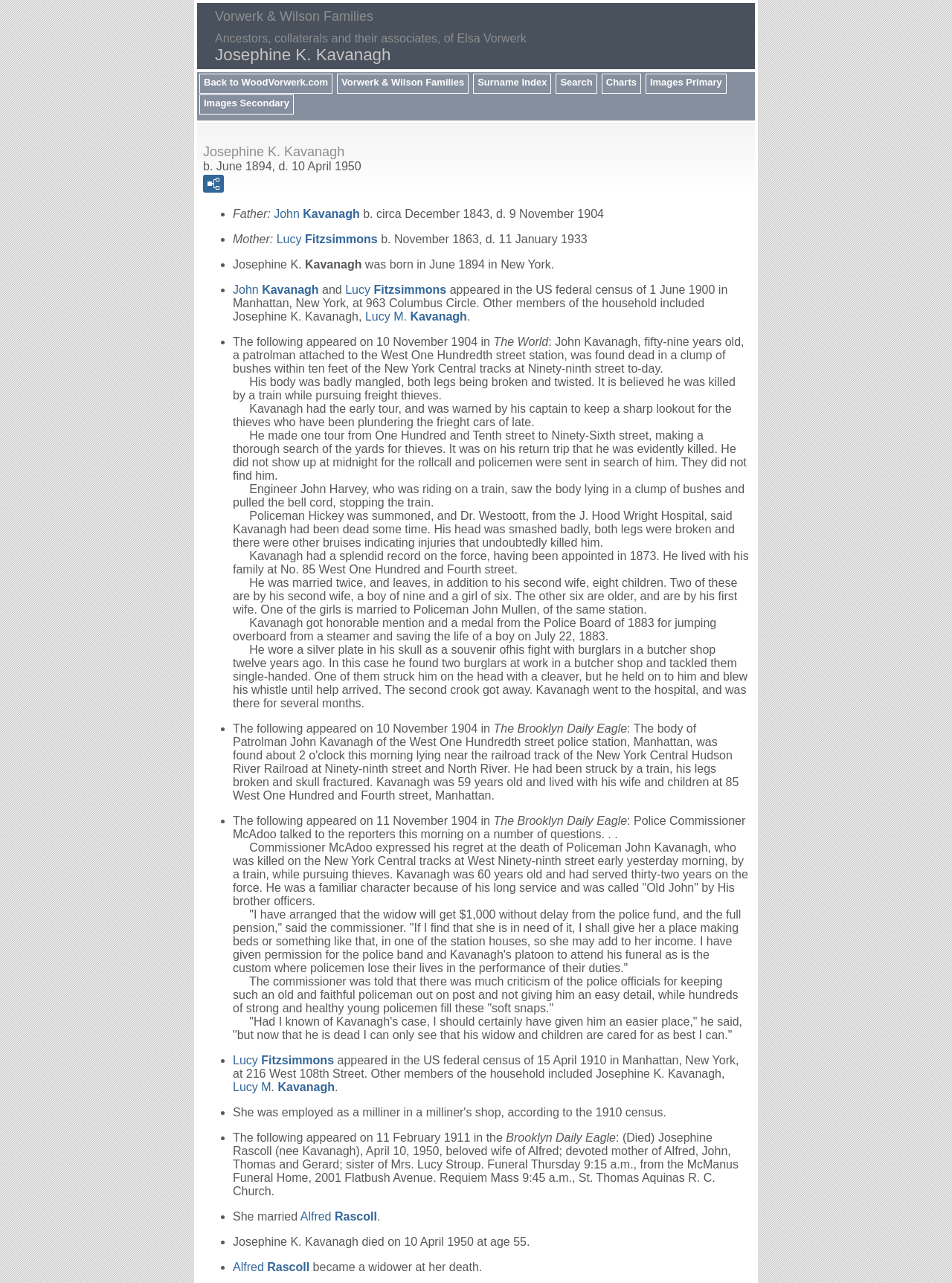How many children did Josephine K. Kavanagh have?
Craft a detailed and extensive response to the question.

The webpage mentions that Josephine K. Kavanagh had four sons: Alfred, John, Thomas, and Gerard, which can be found in the section describing her death.